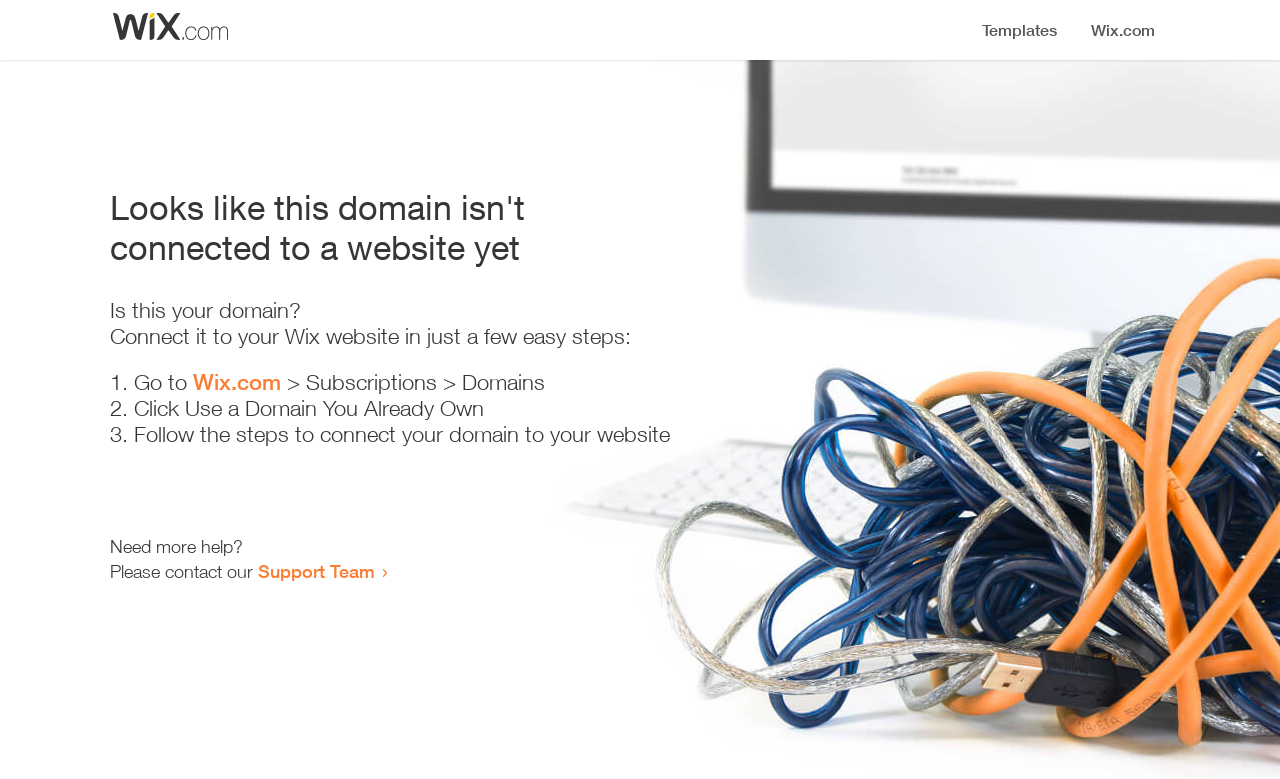Predict the bounding box of the UI element that fits this description: "Wix.com".

[0.151, 0.474, 0.22, 0.507]